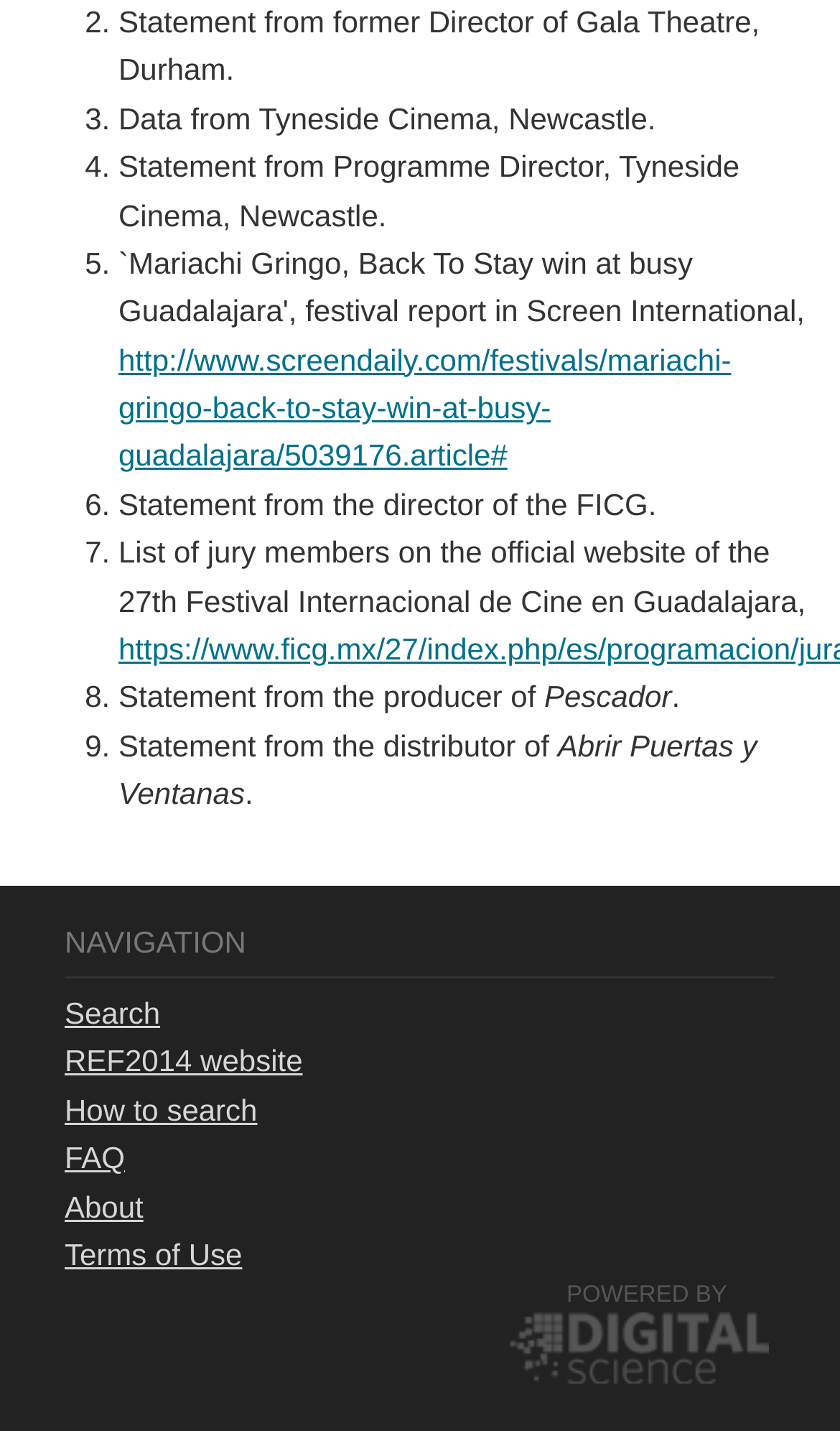Specify the bounding box coordinates of the element's region that should be clicked to achieve the following instruction: "Go to HOME page". The bounding box coordinates consist of four float numbers between 0 and 1, in the format [left, top, right, bottom].

None